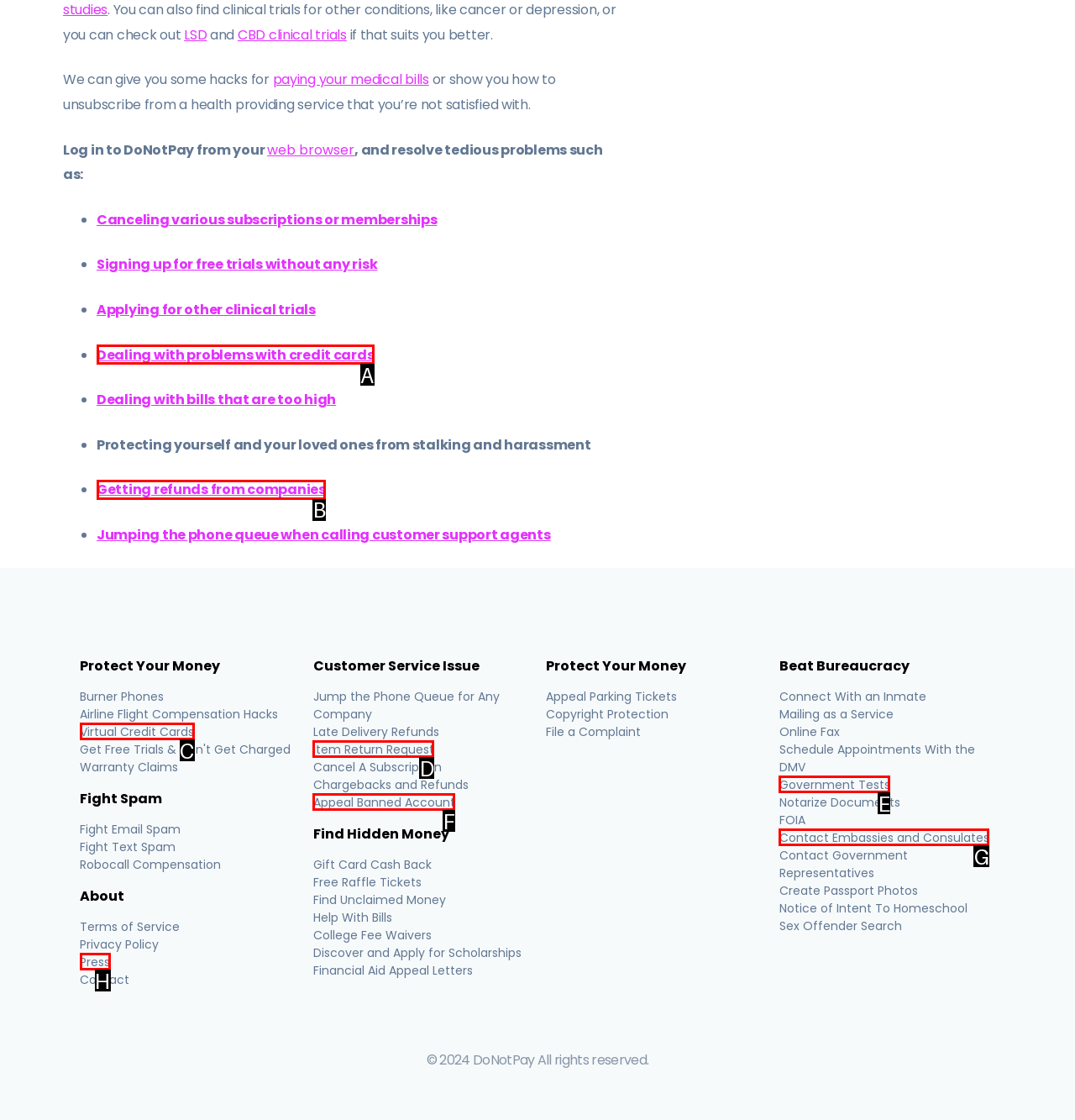Choose the letter that best represents the description: Getting refunds from companies. Provide the letter as your response.

B